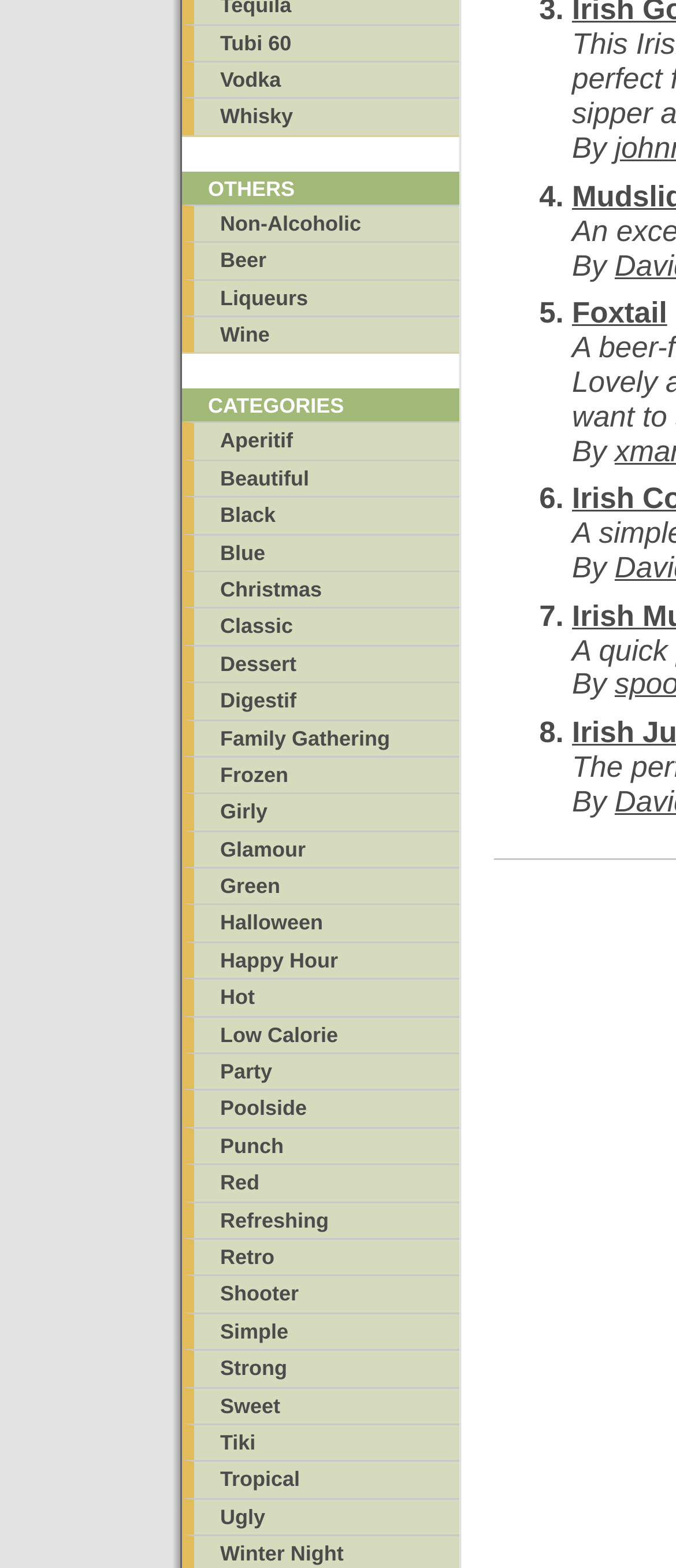What is the category above the link 'Tubi 60'?
Answer the question based on the image using a single word or a brief phrase.

OTHERS